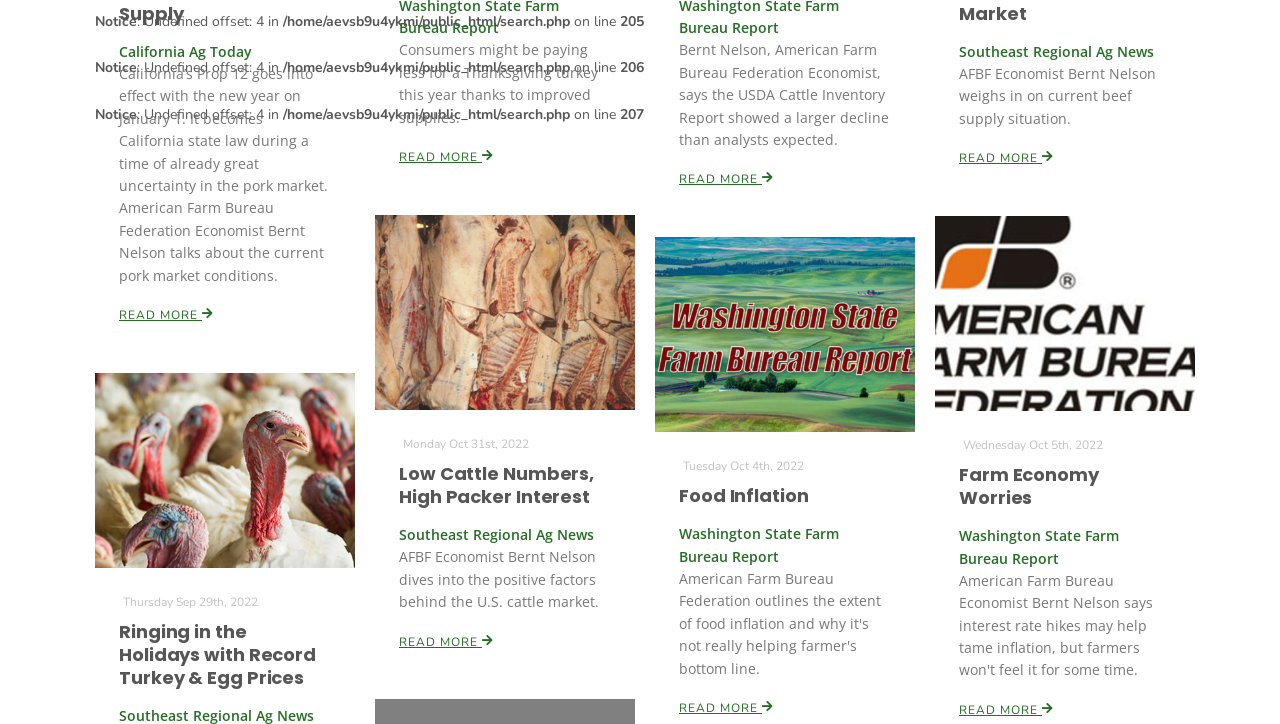Extract the bounding box coordinates for the UI element described by the text: "Land & Livestock Report". The coordinates should be in the form of [left, top, right, bottom] with values between 0 and 1.

[0.2, 0.154, 0.325, 0.18]